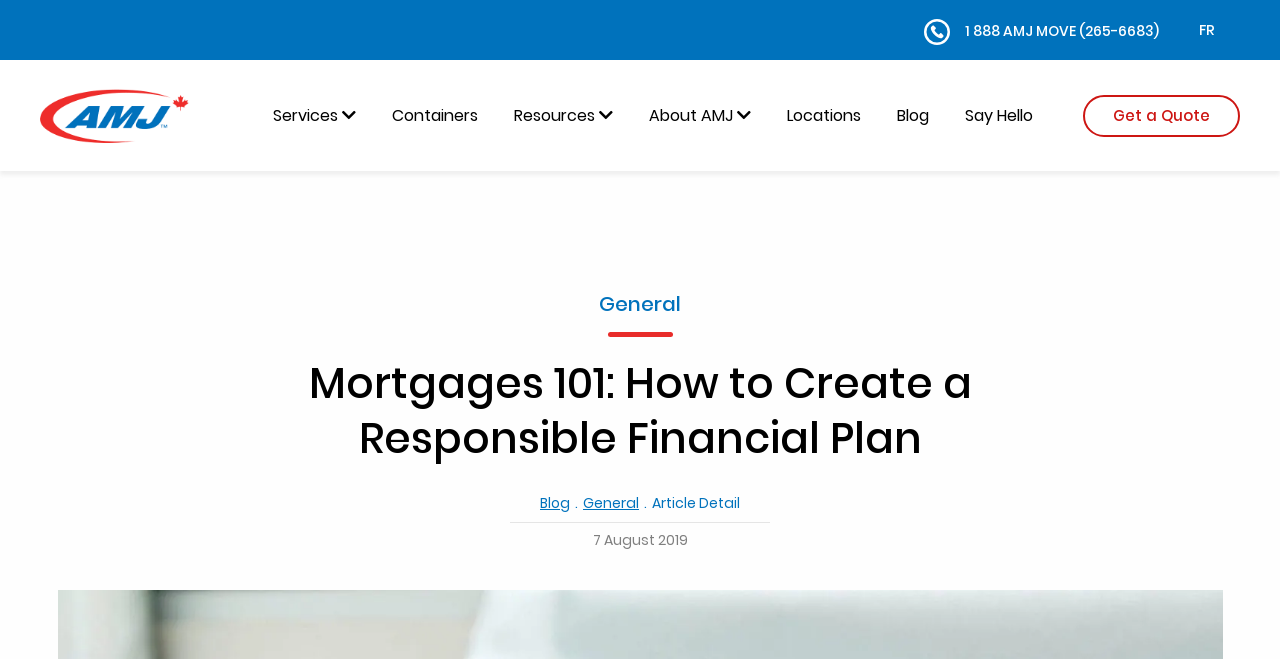Please specify the bounding box coordinates of the region to click in order to perform the following instruction: "Read the 'Moving Tips' article".

[0.452, 0.373, 0.636, 0.487]